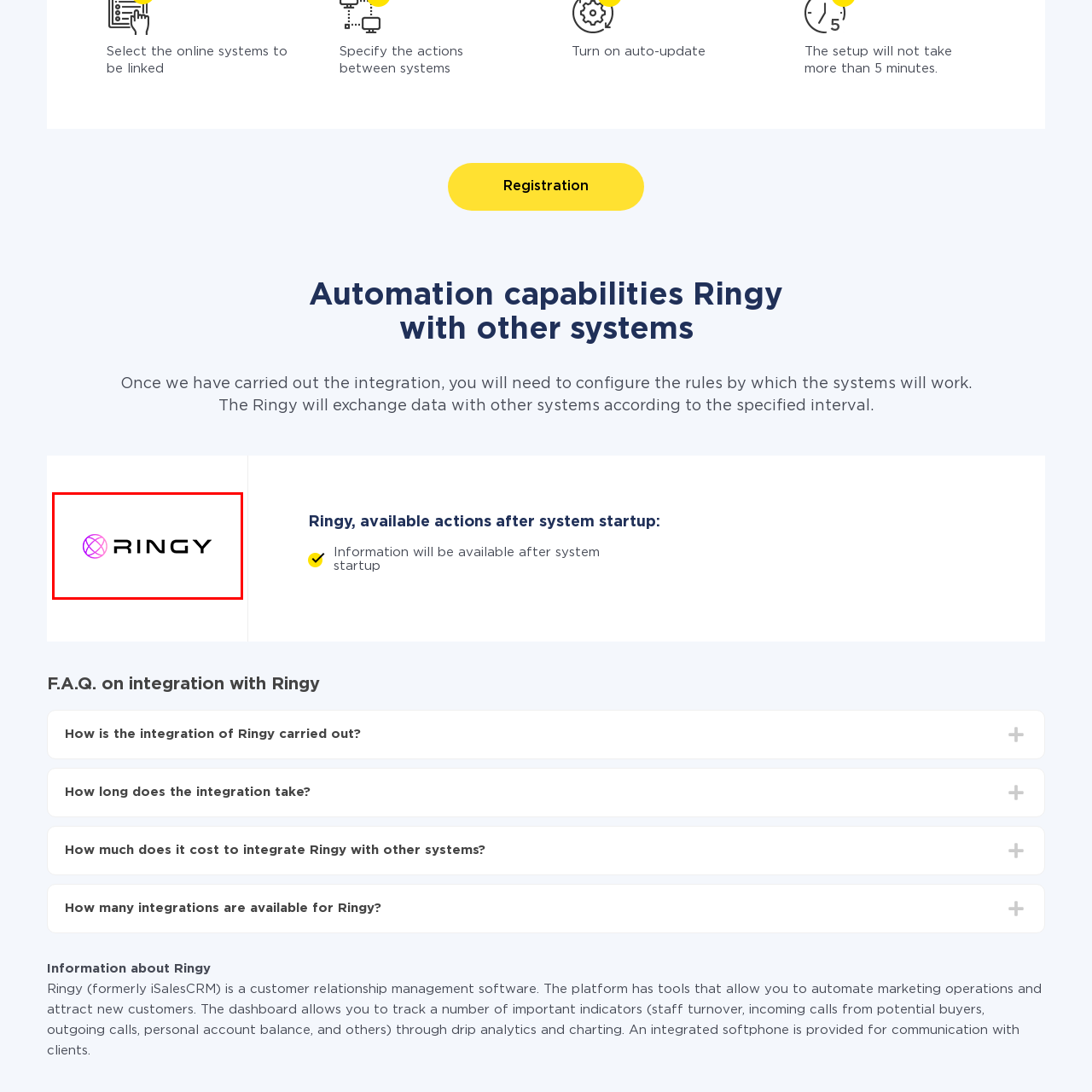Examine the image inside the red outline, What is the font style of the brand name?
 Answer with a single word or phrase.

Bold and contemporary